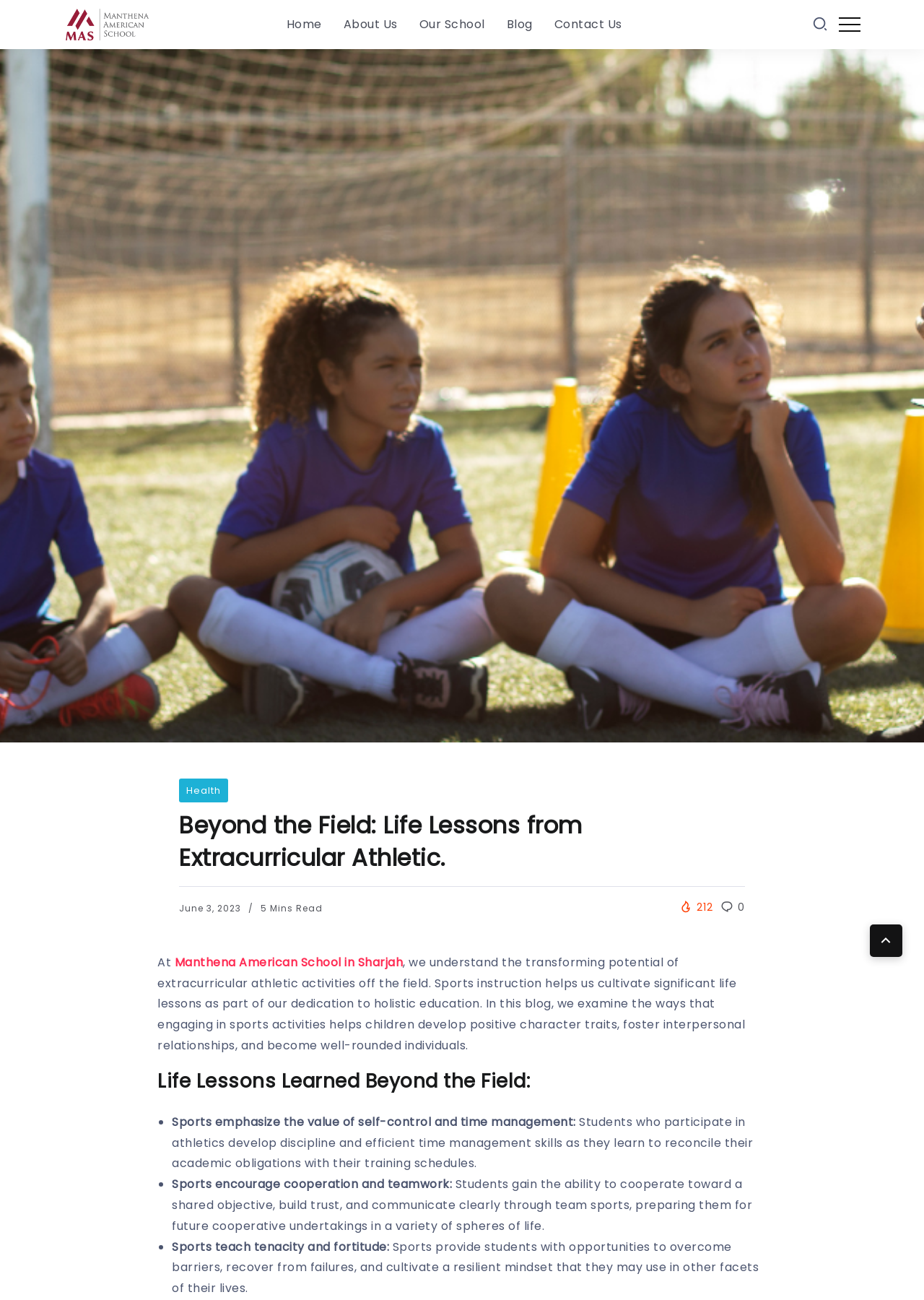Please determine the bounding box coordinates of the element to click in order to execute the following instruction: "View the NIH Clinical Center page". The coordinates should be four float numbers between 0 and 1, specified as [left, top, right, bottom].

None